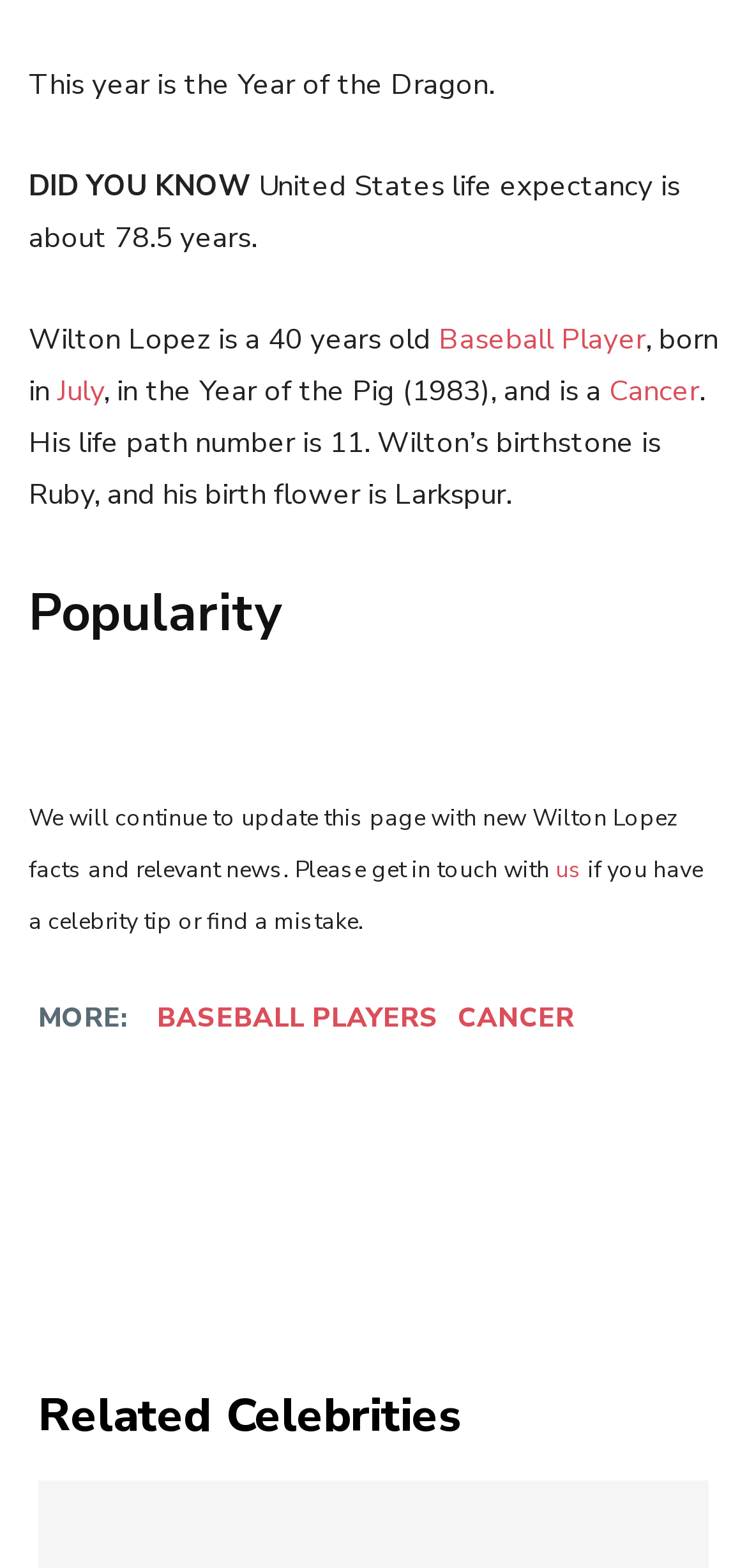Determine the bounding box coordinates for the area you should click to complete the following instruction: "check out other baseball players".

[0.21, 0.638, 0.587, 0.661]